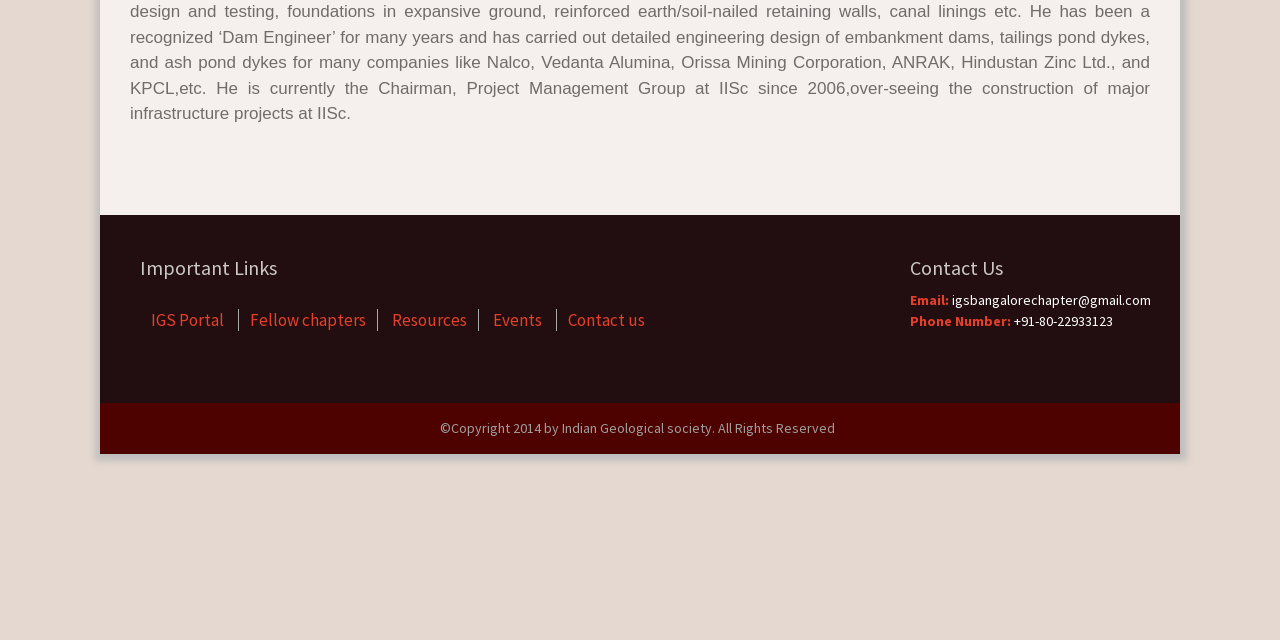Given the element description, predict the bounding box coordinates in the format (top-left x, top-left y, bottom-right x, bottom-right y). Make sure all values are between 0 and 1. Here is the element description: Fellow chapters

[0.187, 0.482, 0.295, 0.516]